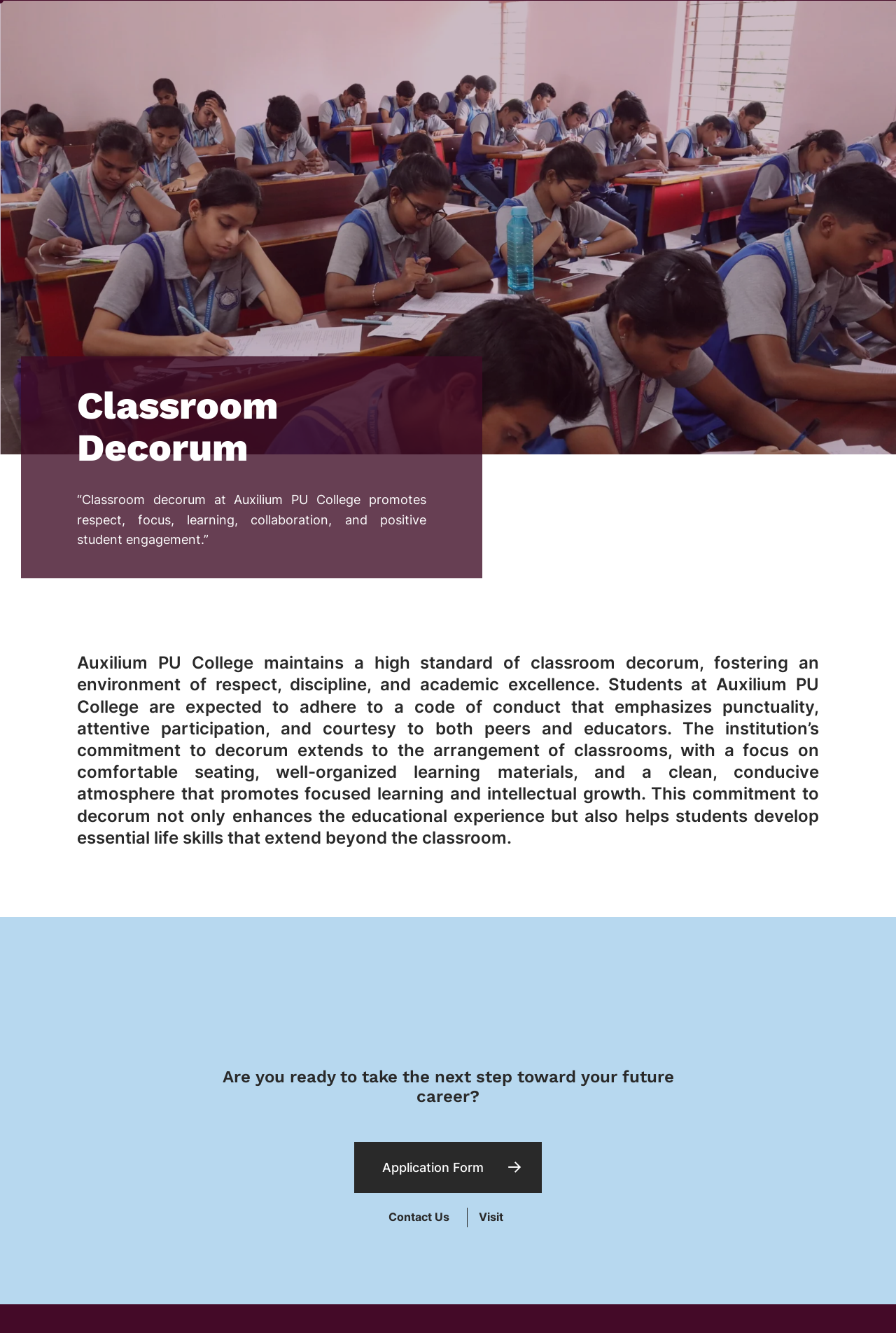Please determine the bounding box coordinates of the element to click in order to execute the following instruction: "View Admission". The coordinates should be four float numbers between 0 and 1, specified as [left, top, right, bottom].

[0.536, 0.007, 0.637, 0.038]